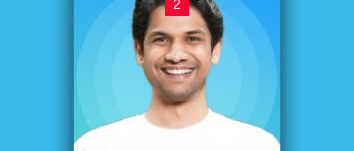How many people are depicted in the image?
Carefully analyze the image and provide a thorough answer to the question.

The caption only mentions Saurabh Bothra, the CEO of Habuild, which implies that there is only one person depicted in the image.